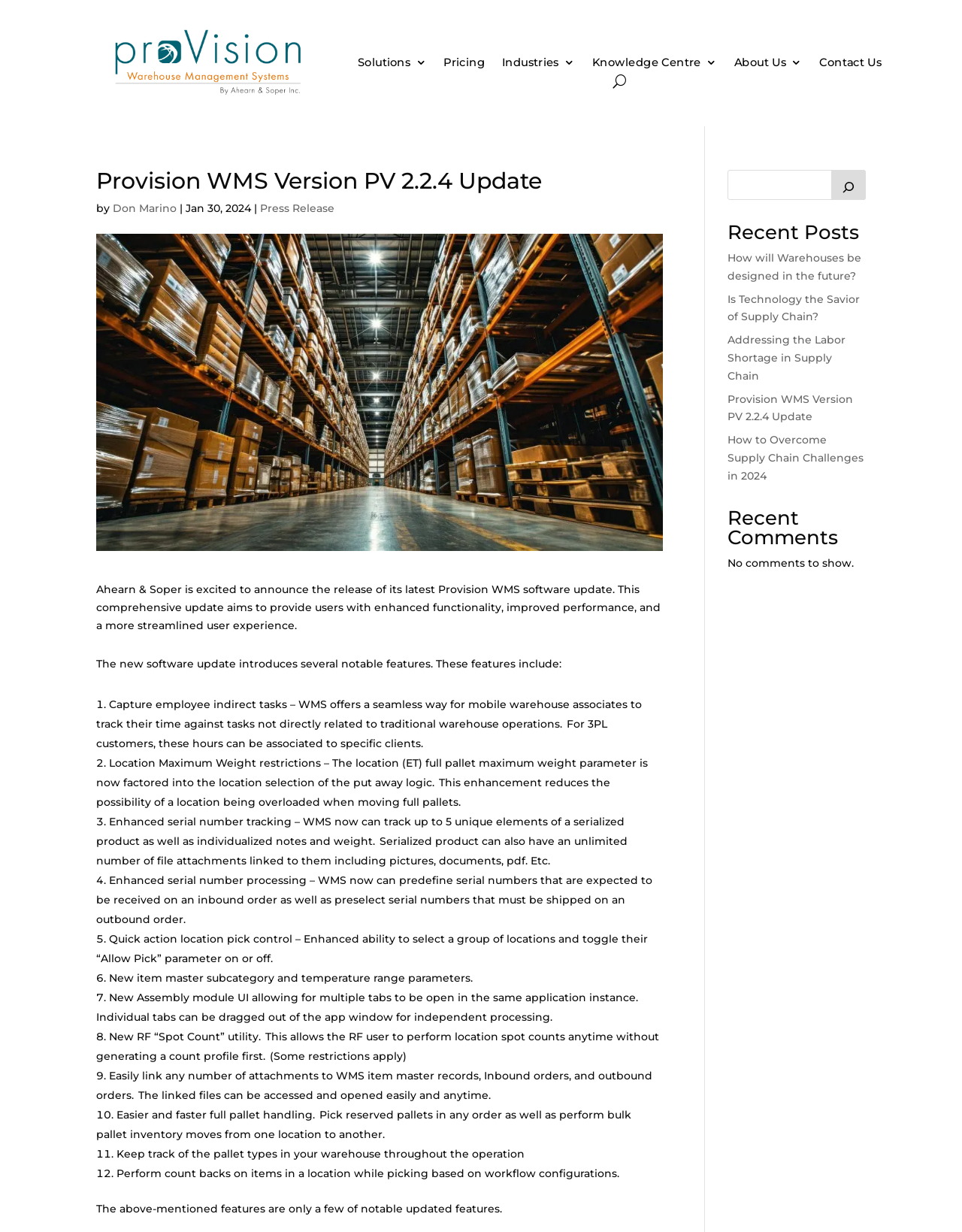Identify the bounding box coordinates of the element that should be clicked to fulfill this task: "Go to the About Us page". The coordinates should be provided as four float numbers between 0 and 1, i.e., [left, top, right, bottom].

[0.763, 0.046, 0.834, 0.06]